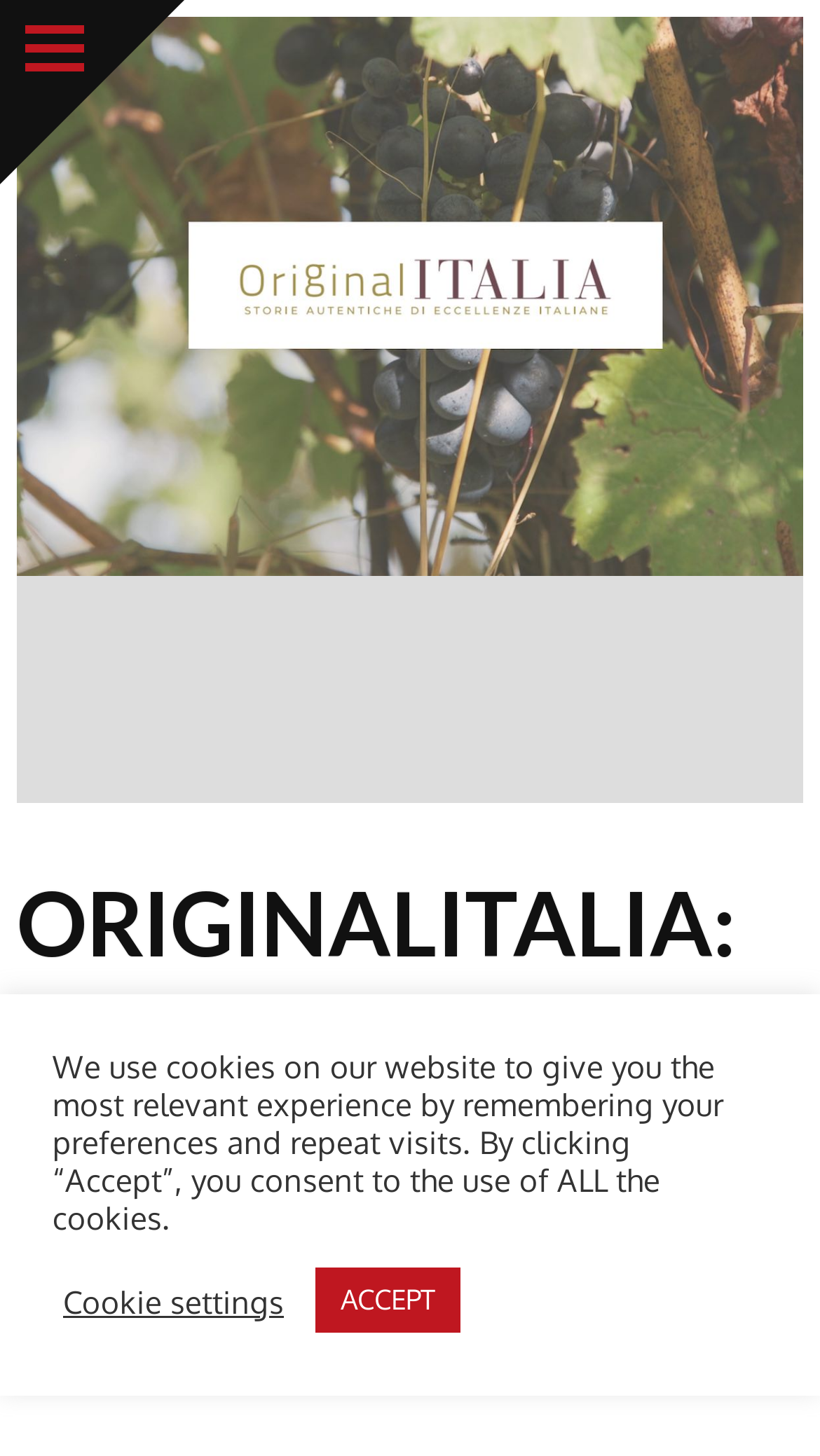What is the first topic listed?
Based on the visual content, answer with a single word or a brief phrase.

Editorial